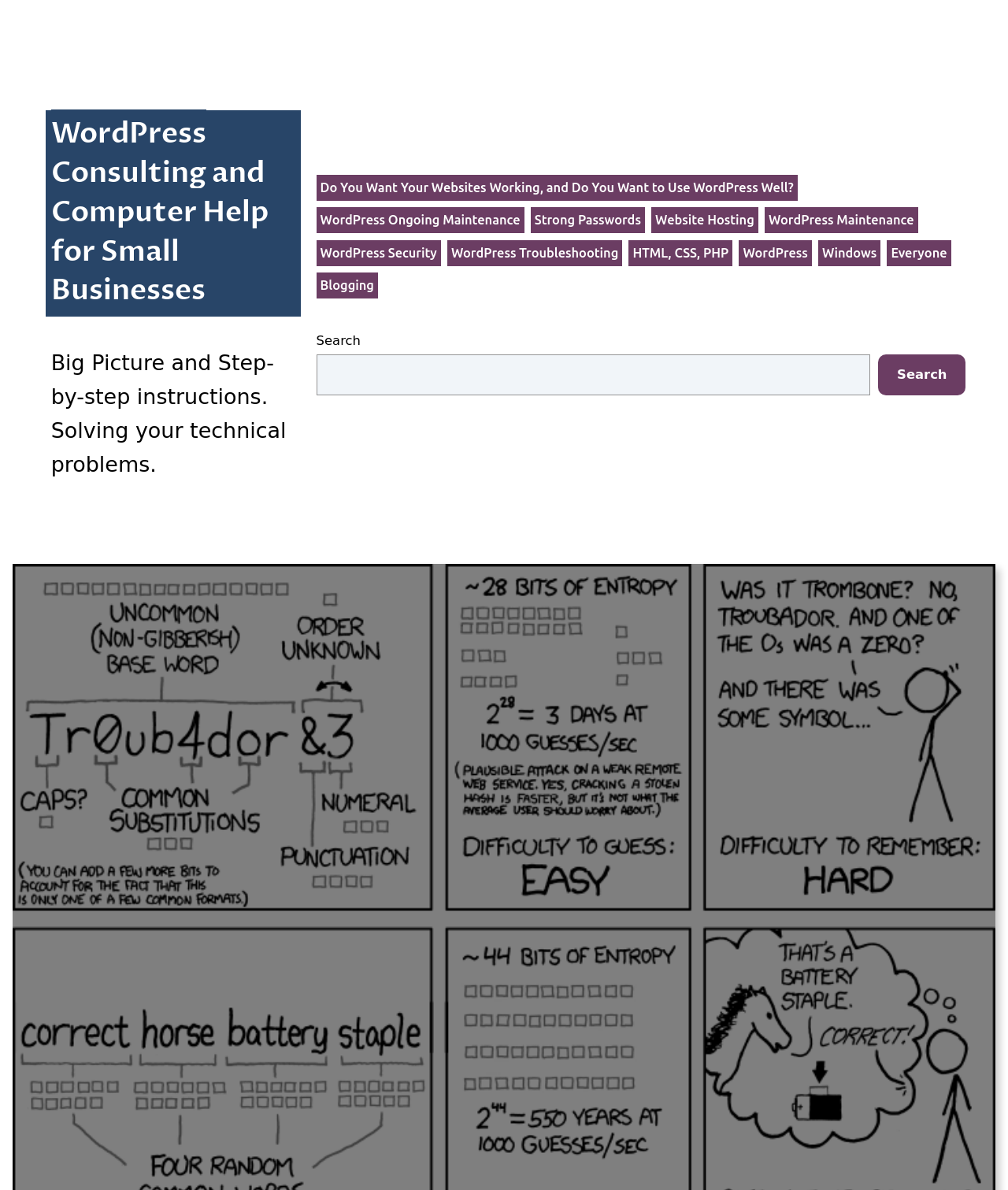Bounding box coordinates must be specified in the format (top-left x, top-left y, bottom-right x, bottom-right y). All values should be floating point numbers between 0 and 1. What are the bounding box coordinates of the UI element described as: Website Hosting

[0.646, 0.174, 0.752, 0.196]